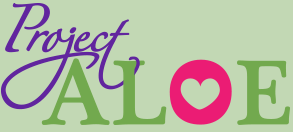What symbol is at the center of the letter 'O'?
Please provide a comprehensive answer based on the visual information in the image.

According to the caption, the word 'ALO' is displayed in a lively green font, and a striking pink heart symbol is at the center of the letter 'O', symbolizing care and community.